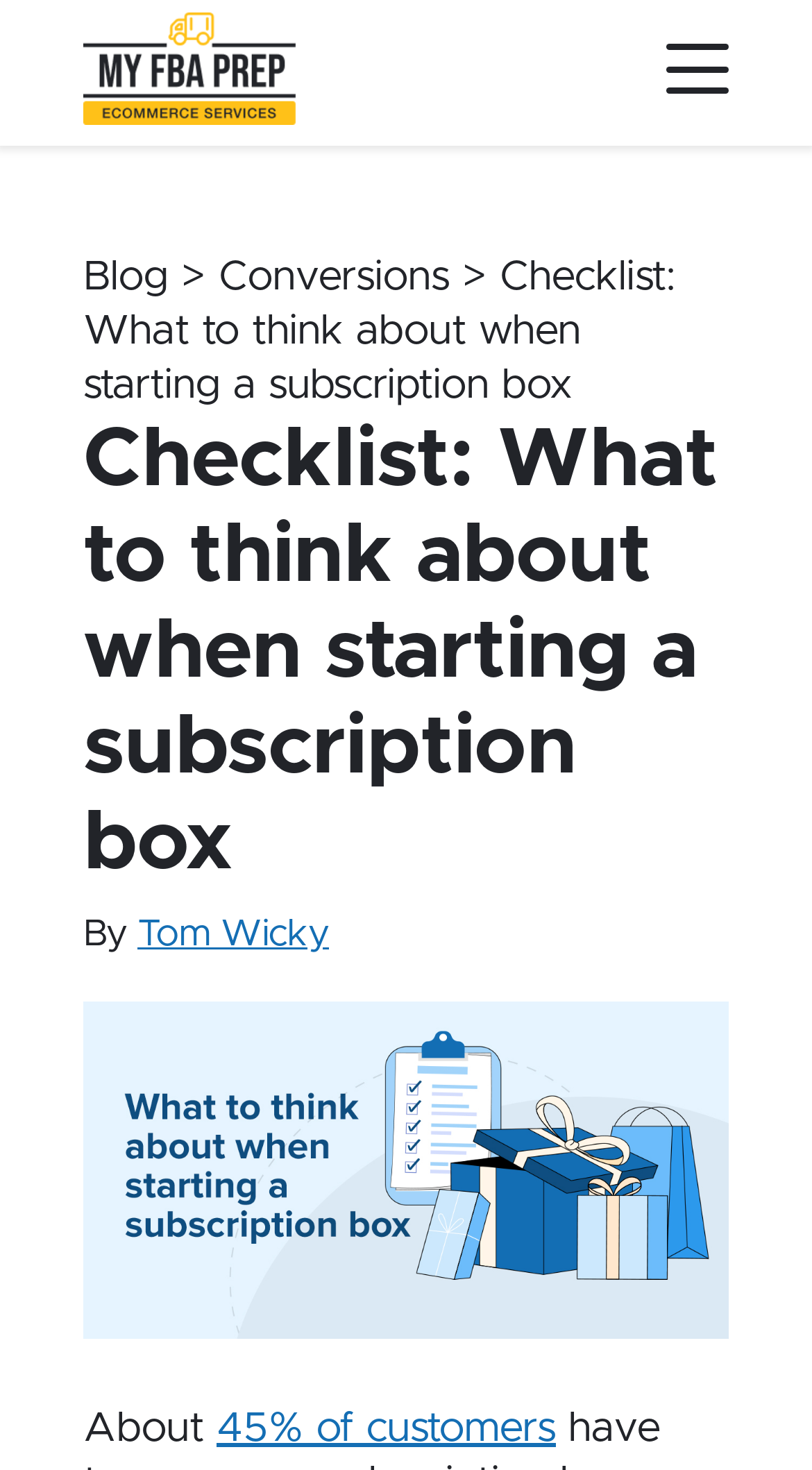What is the name of the website?
Using the image, give a concise answer in the form of a single word or short phrase.

MyFBAPrep